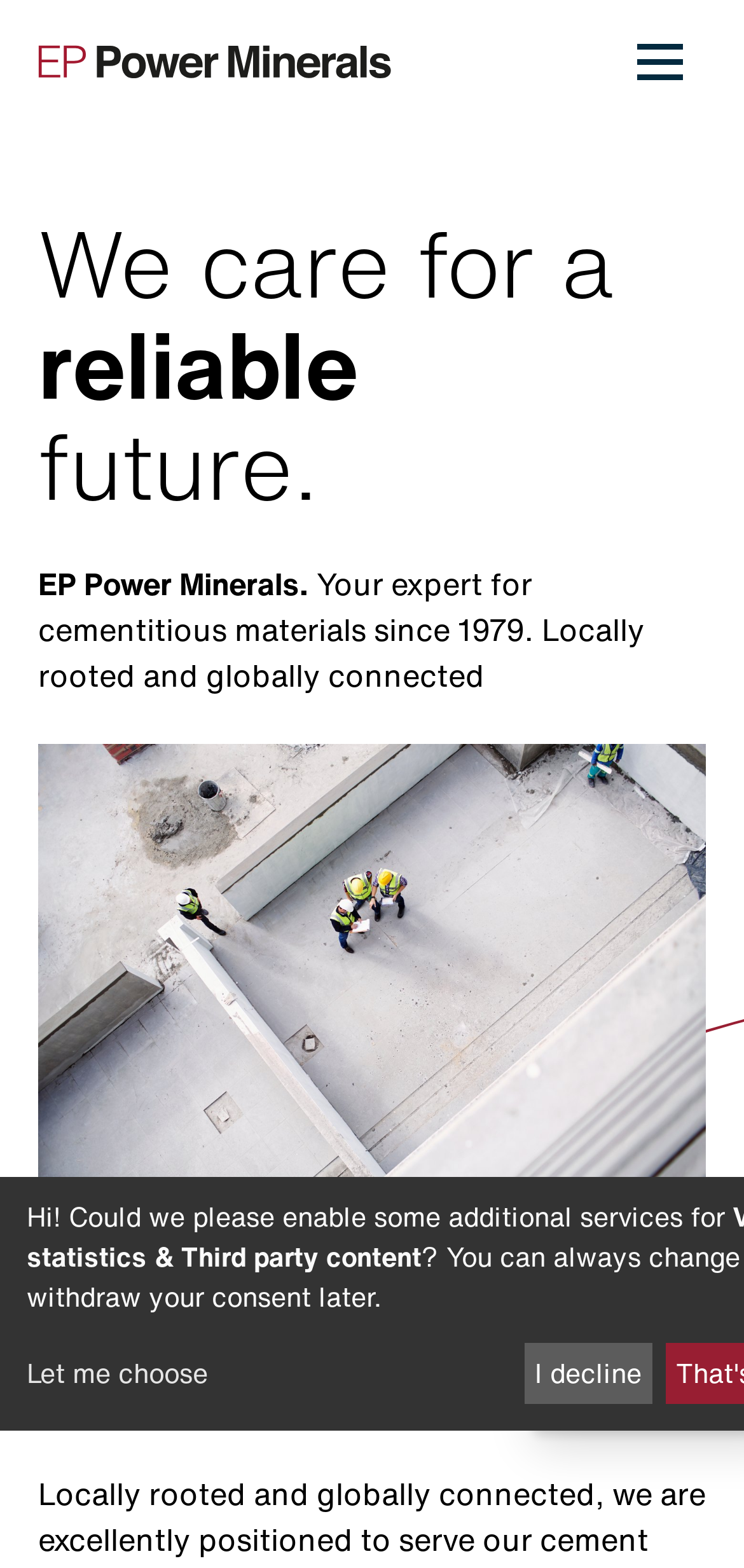Give the bounding box coordinates for the element described as: "I decline".

[0.704, 0.856, 0.876, 0.895]